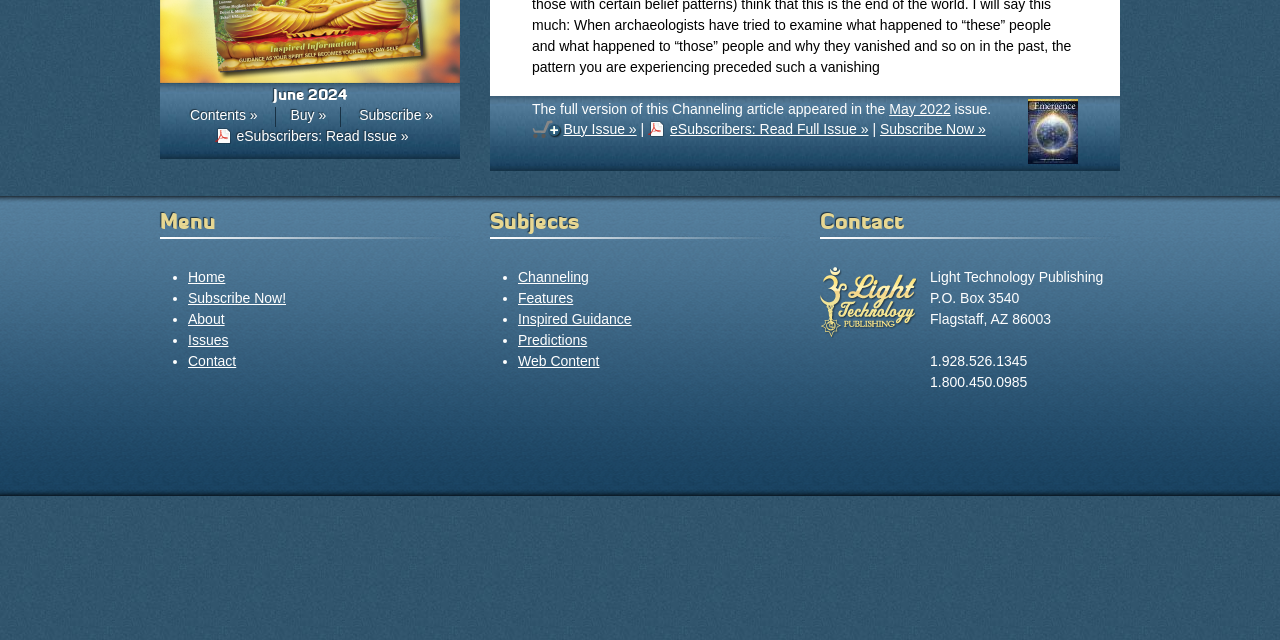Provide the bounding box coordinates of the HTML element this sentence describes: "Subscribe Now »". The bounding box coordinates consist of four float numbers between 0 and 1, i.e., [left, top, right, bottom].

[0.687, 0.189, 0.77, 0.214]